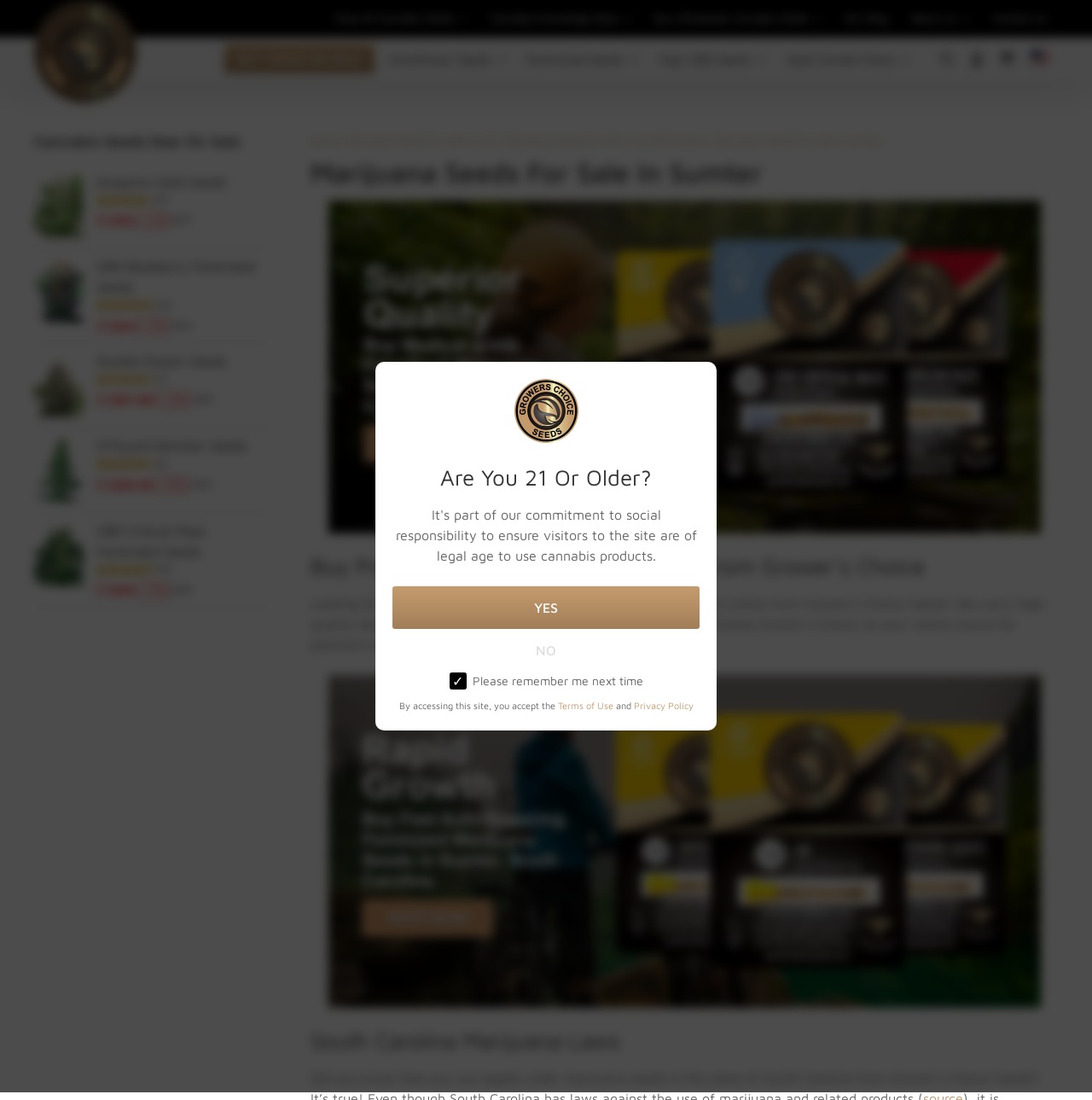What is the function of the 'SEARCH' button?
Give a comprehensive and detailed explanation for the question.

The 'SEARCH' button is used to search for specific products or keywords on the website, which can be inferred from its location and the fact that it is labeled as a search button.